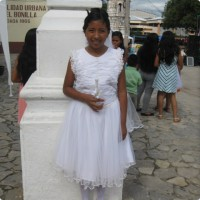What is the girl holding?
Please provide a comprehensive and detailed answer to the question.

In the image, the girl is holding a candle, which symbolizes the significance of her First Communion, a sacred moment celebrated within many communities.